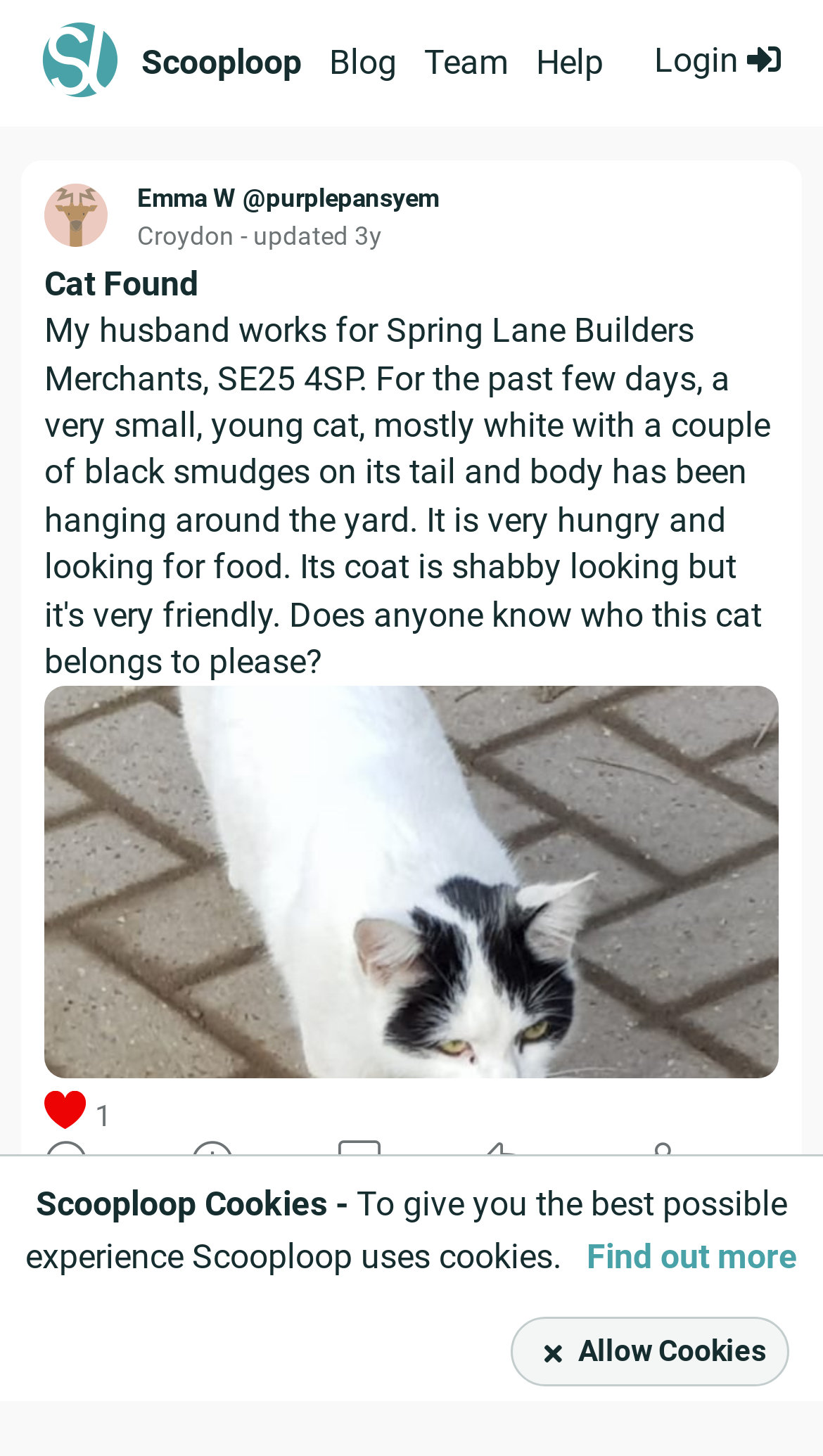What is the location of the user?
Please respond to the question with a detailed and well-explained answer.

The location of the user can be found in the post section, where it is written as 'Croydon' next to the username 'Emma W @purplepansyem'.